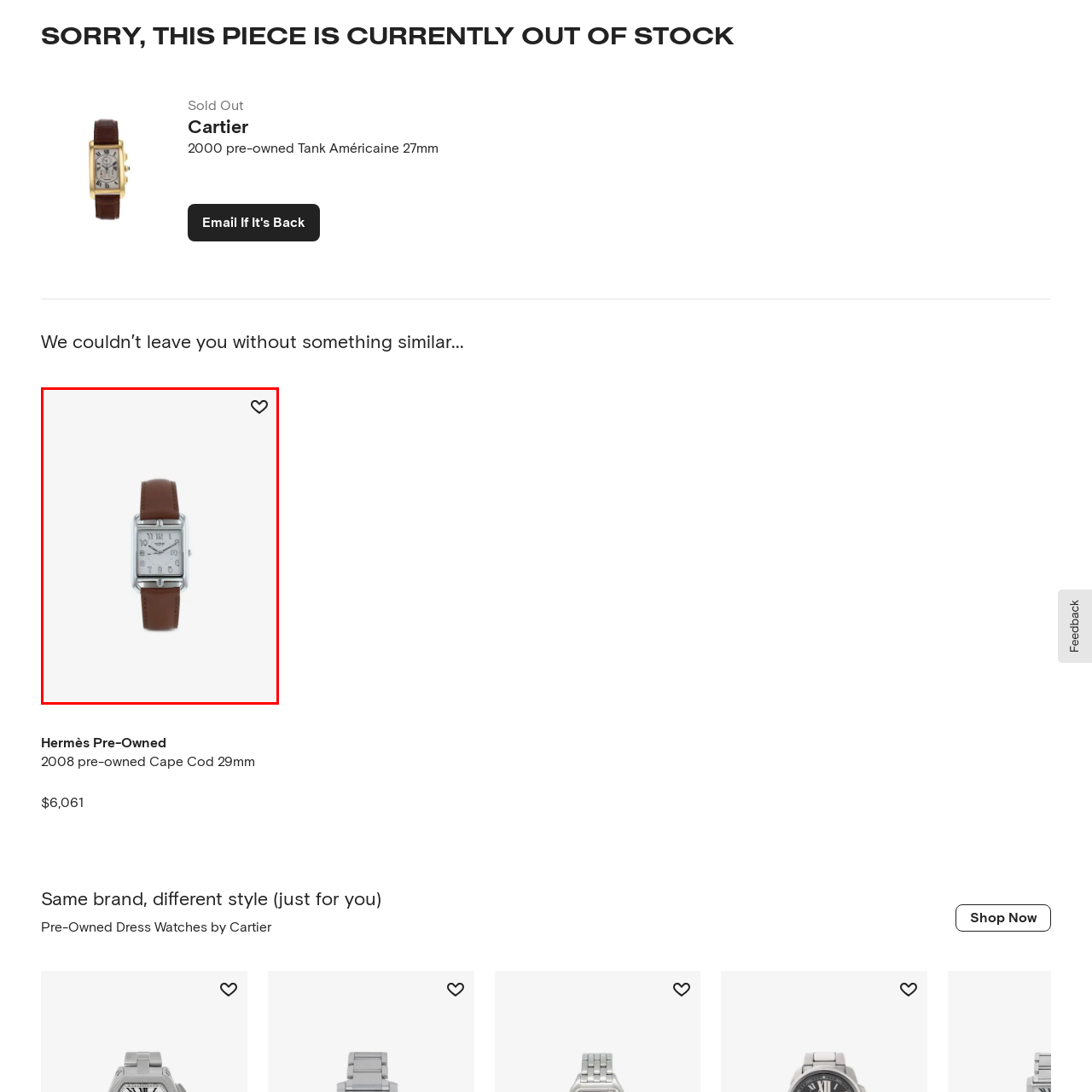What is the color of the leather strap?
Pay attention to the image part enclosed by the red bounding box and answer the question using a single word or a short phrase.

Brown